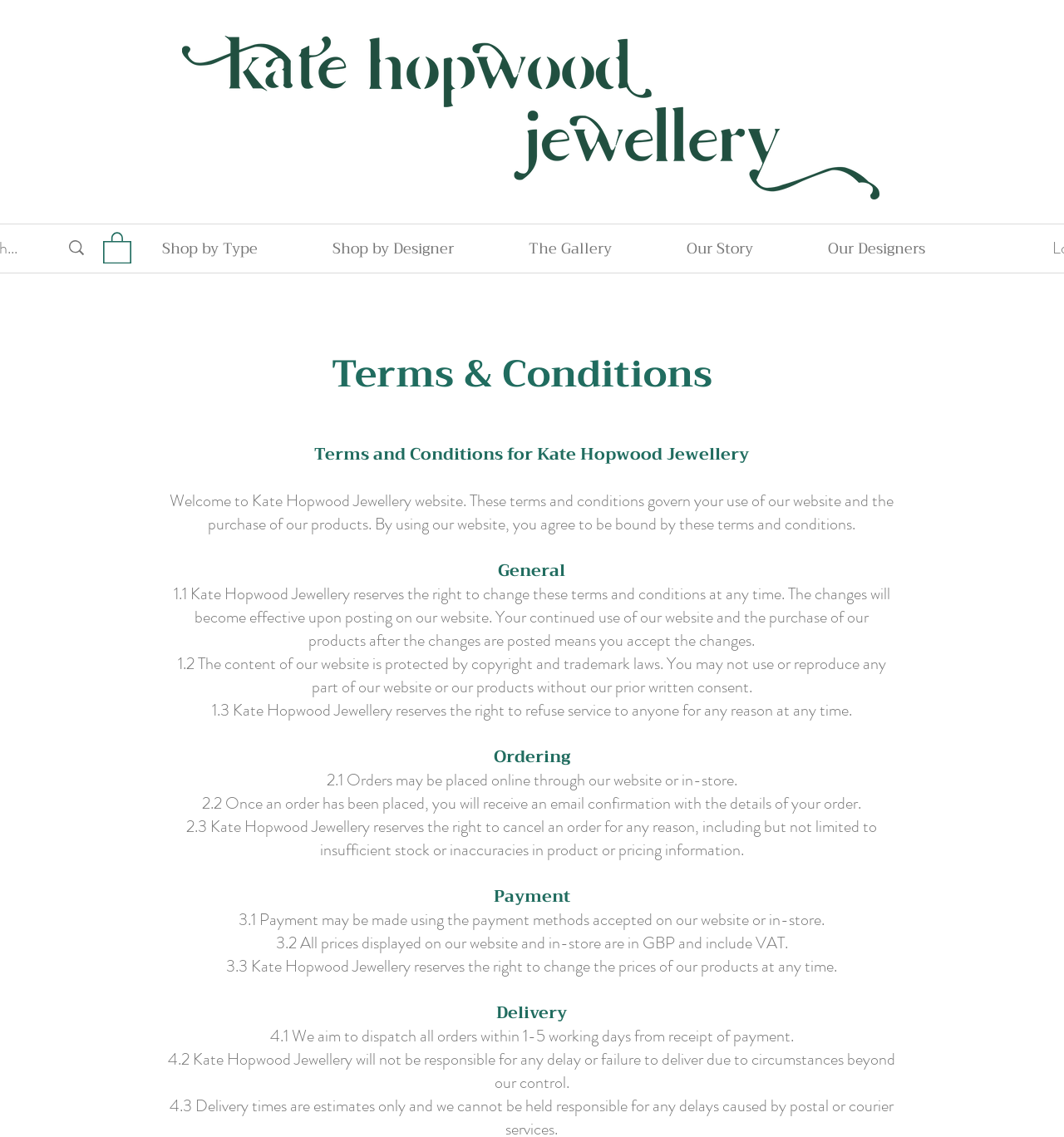What is the currency used for pricing on the website?
Using the image as a reference, give an elaborate response to the question.

I found the answer in the 'Payment' section of the terms and conditions, which states that all prices displayed on the website are in GBP and include VAT.